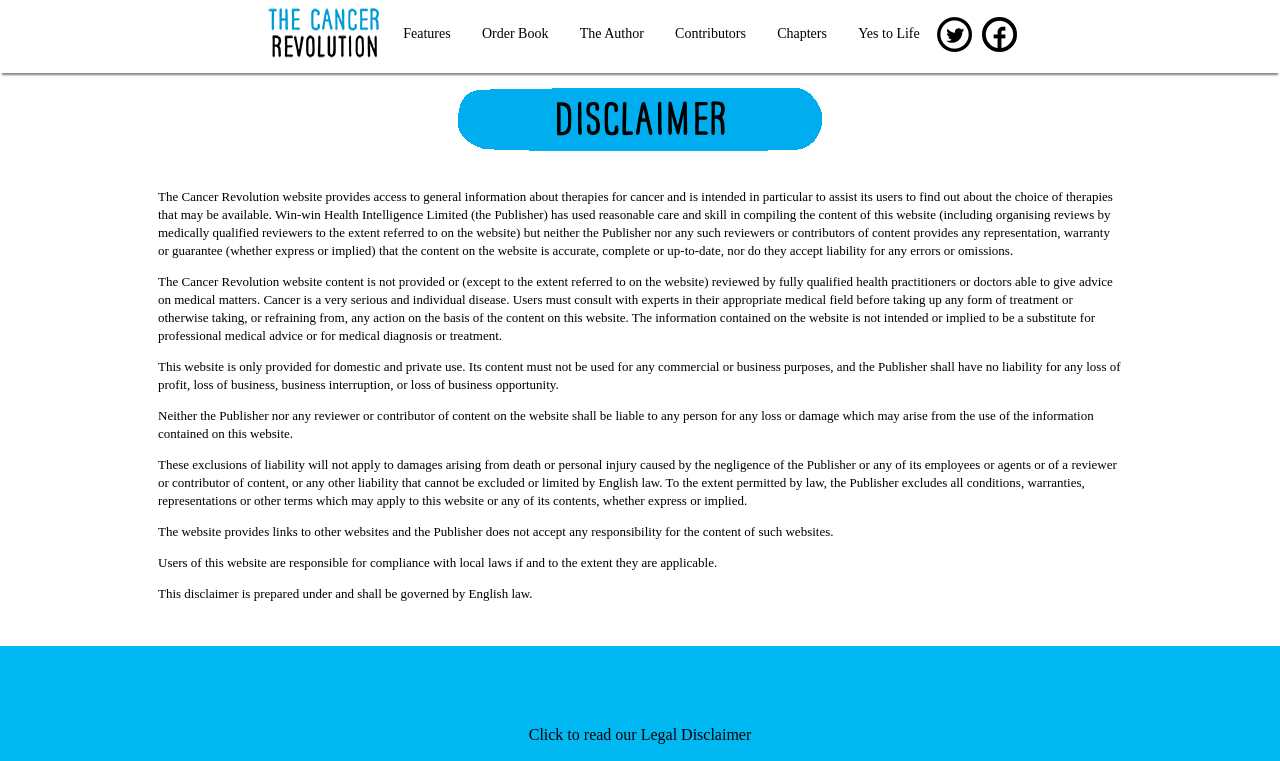Please provide a detailed answer to the question below by examining the image:
What is the purpose of The Cancer Revolution website?

Based on the disclaimer text, it is clear that the website is intended to assist users in finding out about the choice of therapies that may be available for cancer treatment.